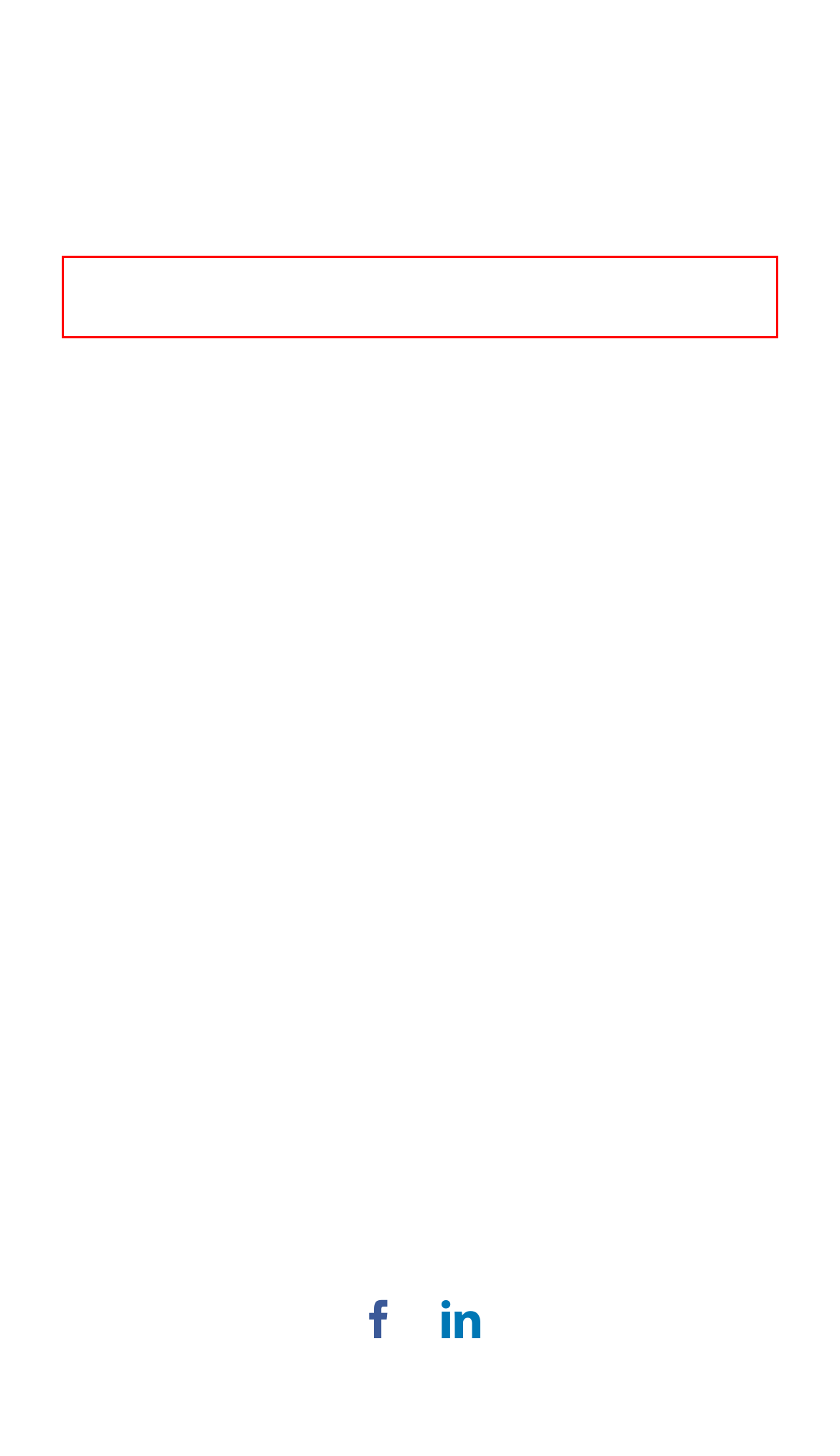With the provided webpage screenshot containing a red bounding box around a UI element, determine which description best matches the new webpage that appears after clicking the selected element. The choices are:
A. About | Digital Workforce Solution
B. Savings Archives | Digital Workforce Solution
C. Technology Partners | Digital Workforce Solution
D. Blog | Digital Workforce Solution
E. Careers | Digital Workforce Solution
F. Robotics Process Automation Podcast | Digital Workforce Solution
G. Optimization Archives | Digital Workforce Solution
H. Digital Workforce Solution | Robotics Process Automation

C